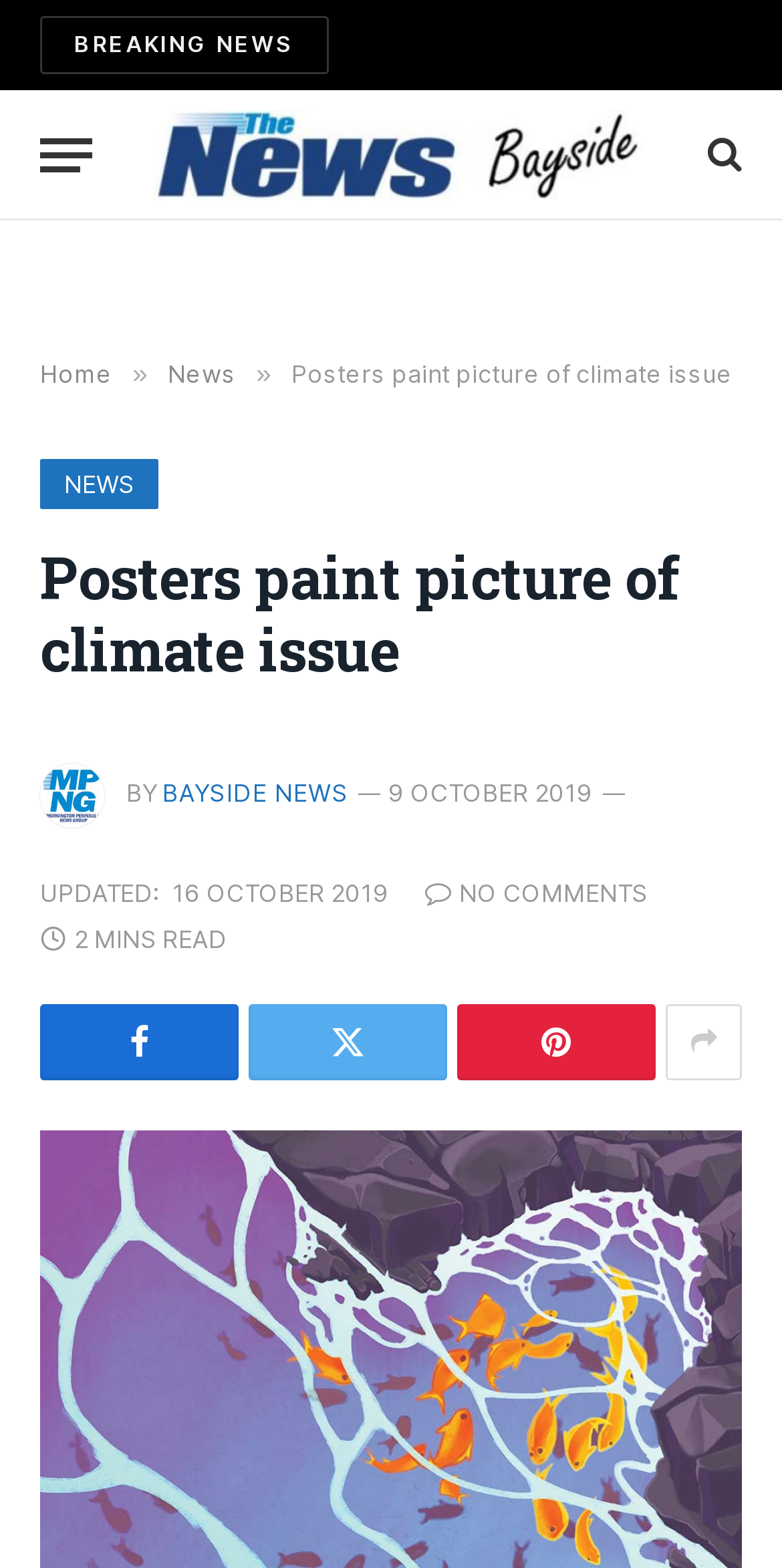Determine the bounding box of the UI element mentioned here: "title="Search"". The coordinates must be in the format [left, top, right, bottom] with values ranging from 0 to 1.

[0.895, 0.07, 0.949, 0.128]